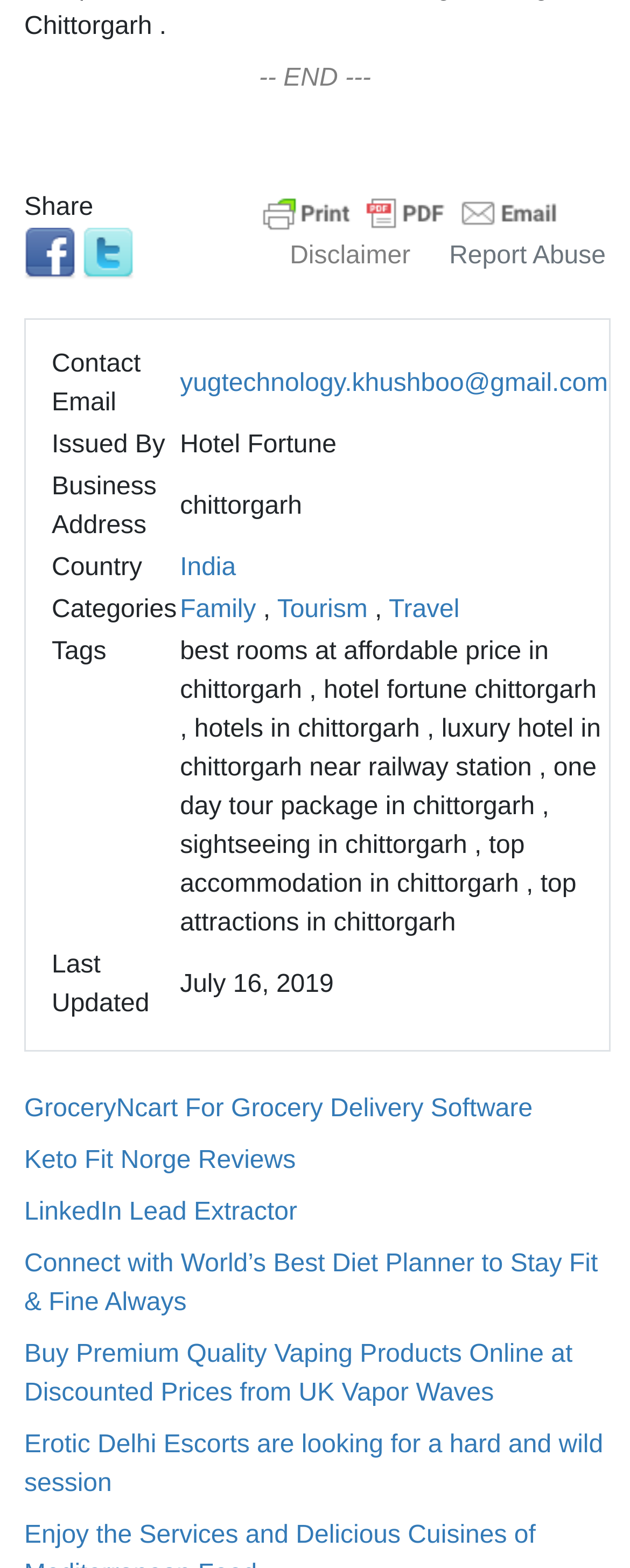When was the information last updated?
Provide a one-word or short-phrase answer based on the image.

July 16, 2019